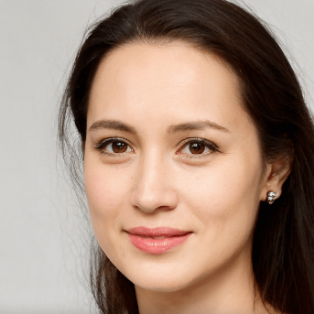What is the tone of Mandy's expression?
Please provide a single word or phrase as your answer based on the screenshot.

Warm